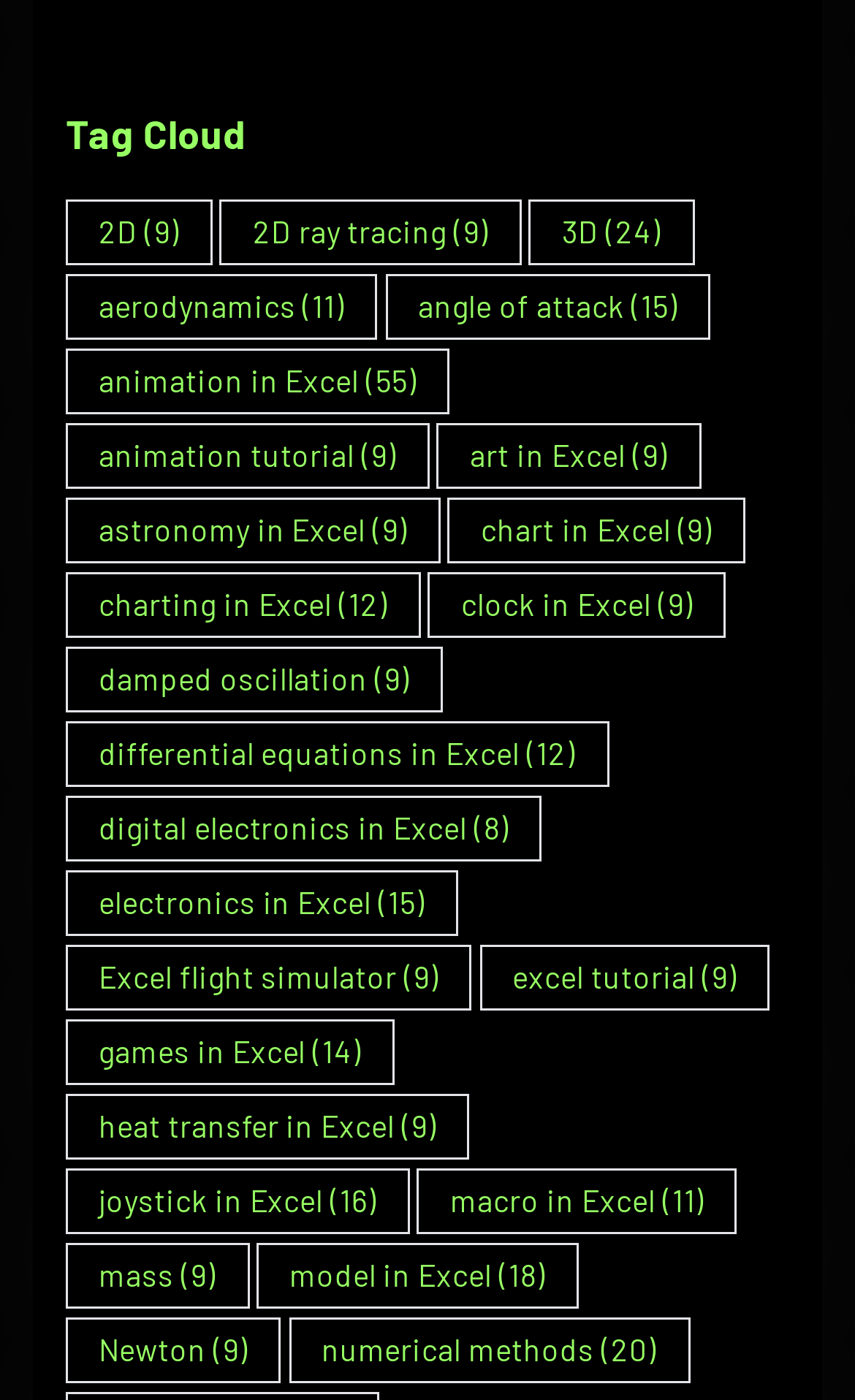How many links are there on this webpage?
Answer the question with a single word or phrase derived from the image.

30